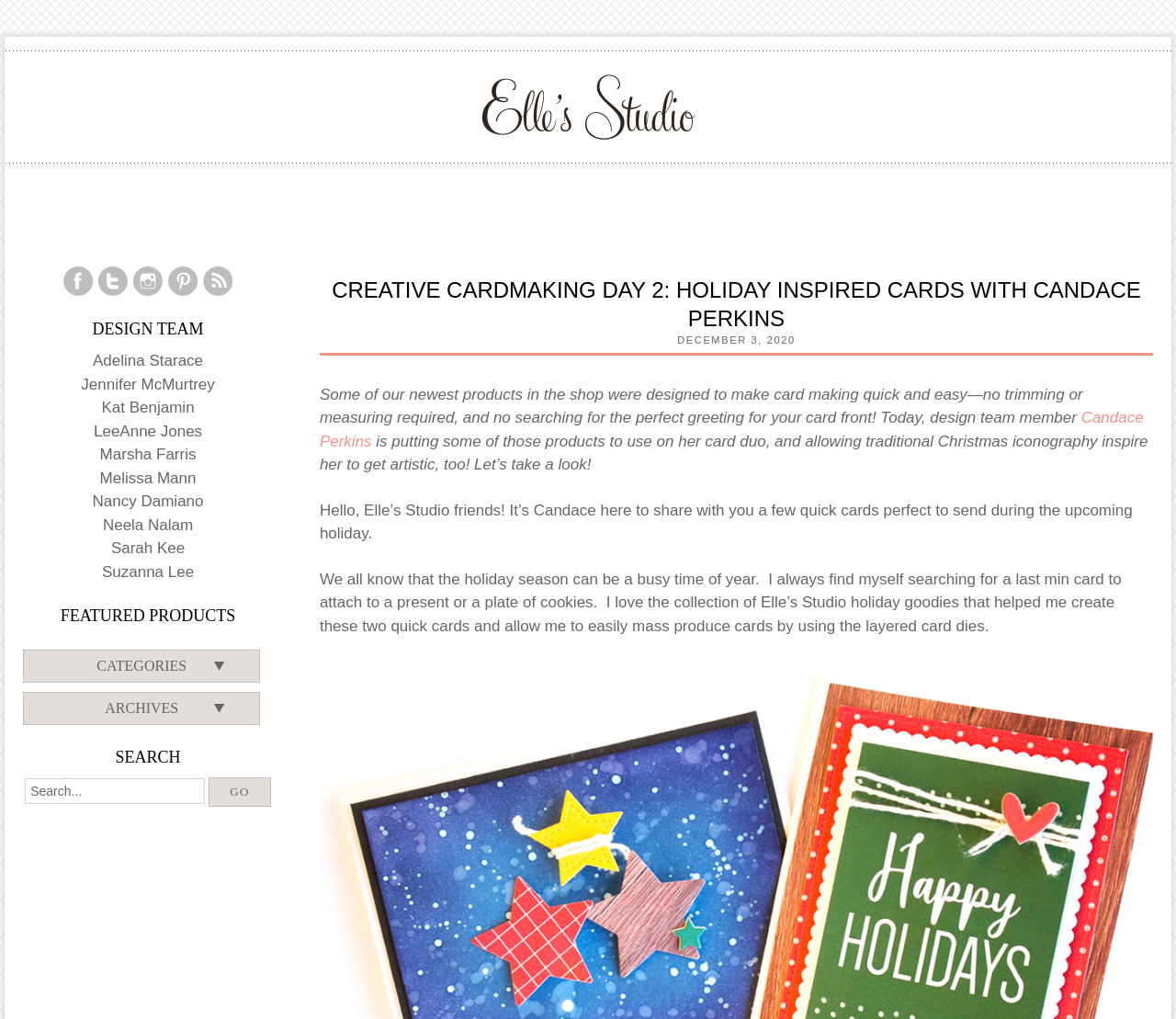Can you specify the bounding box coordinates for the region that should be clicked to fulfill this instruction: "Click on the Go button".

[0.177, 0.763, 0.23, 0.792]